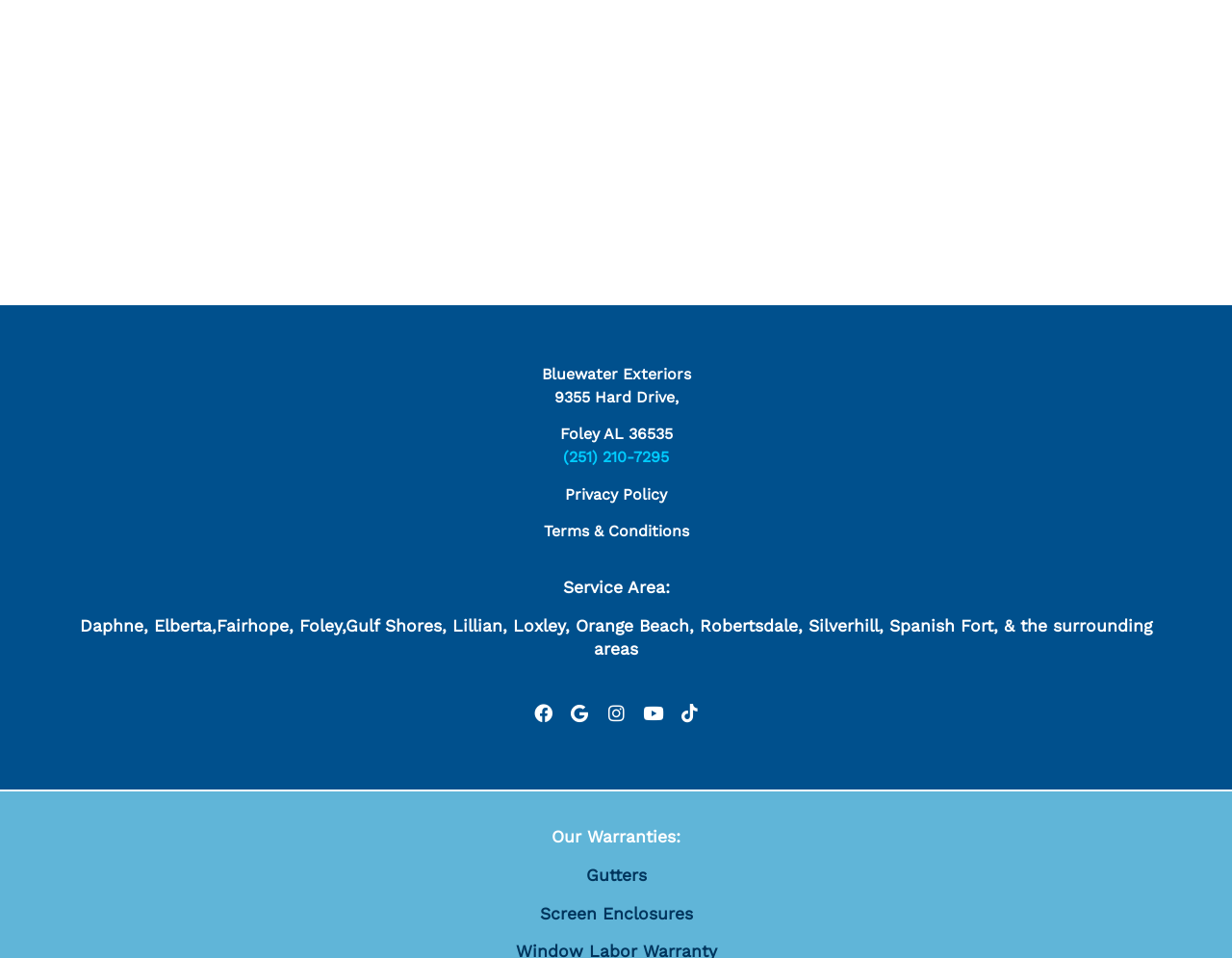Identify the bounding box for the described UI element. Provide the coordinates in (top-left x, top-left y, bottom-right x, bottom-right y) format with values ranging from 0 to 1: Loxley

[0.416, 0.643, 0.459, 0.663]